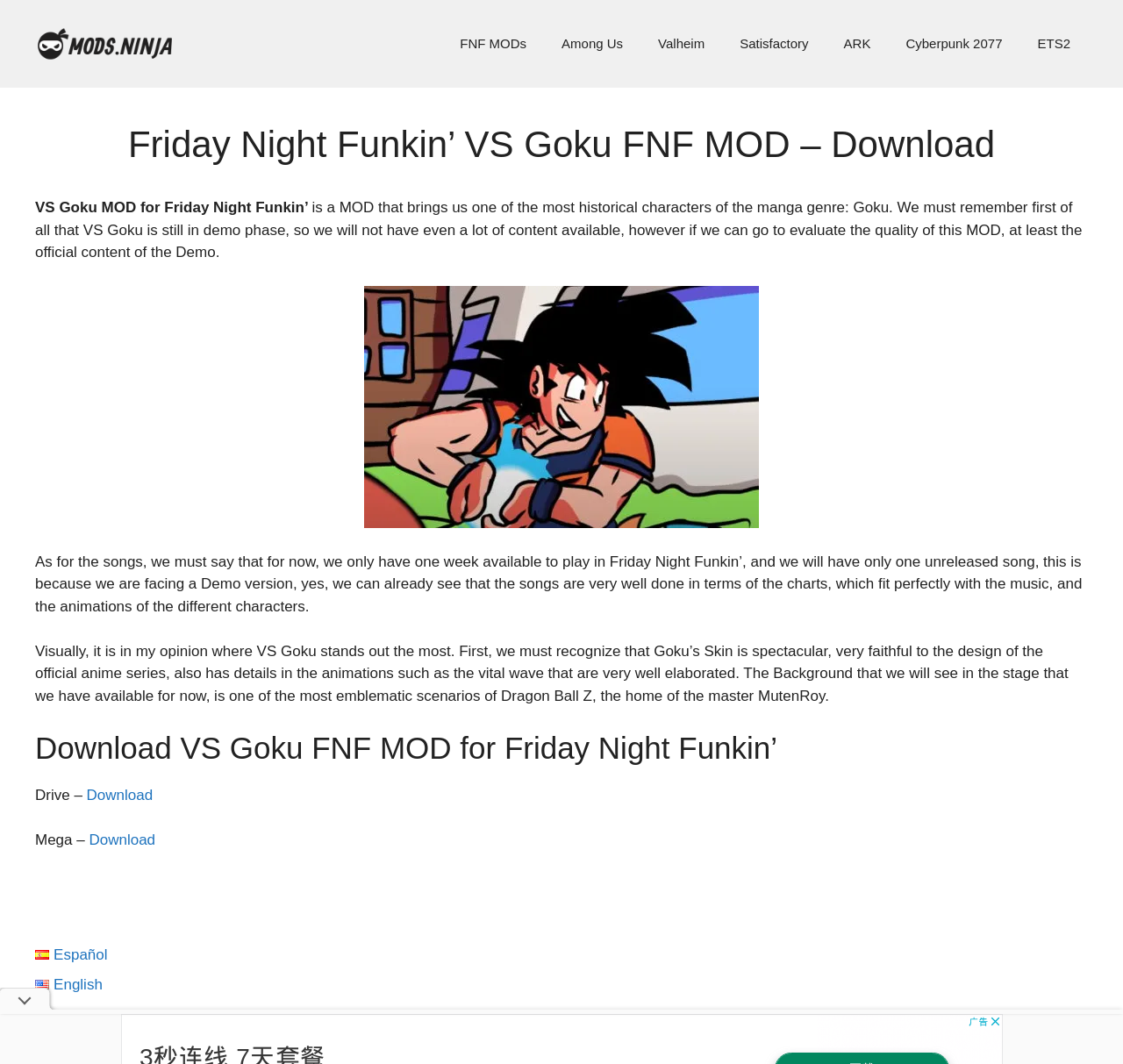Please identify the bounding box coordinates of the element's region that should be clicked to execute the following instruction: "Click on the MODS.NINJA link". The bounding box coordinates must be four float numbers between 0 and 1, i.e., [left, top, right, bottom].

[0.031, 0.033, 0.156, 0.048]